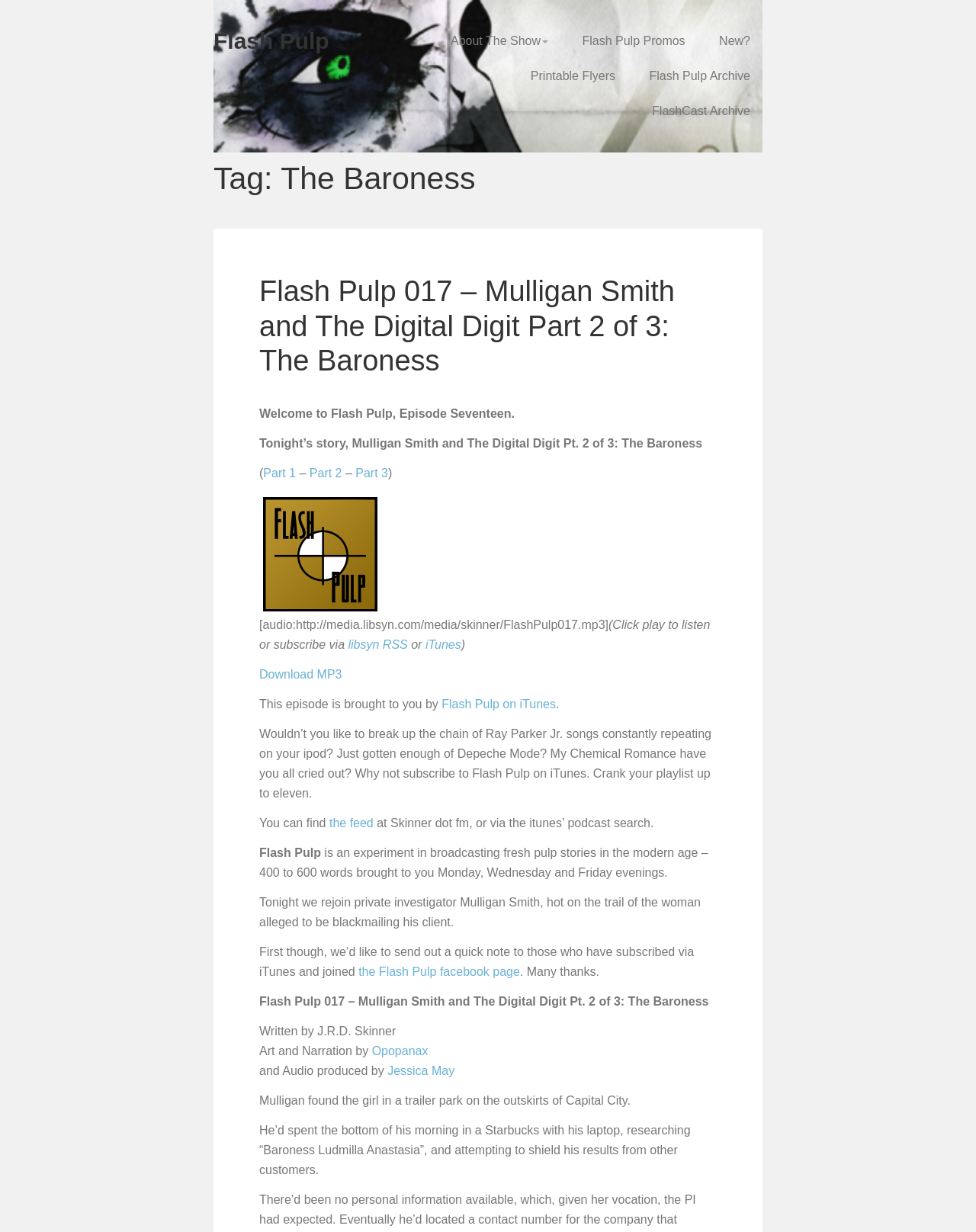Could you identify the text that serves as the heading for this webpage?

Tag: The Baroness